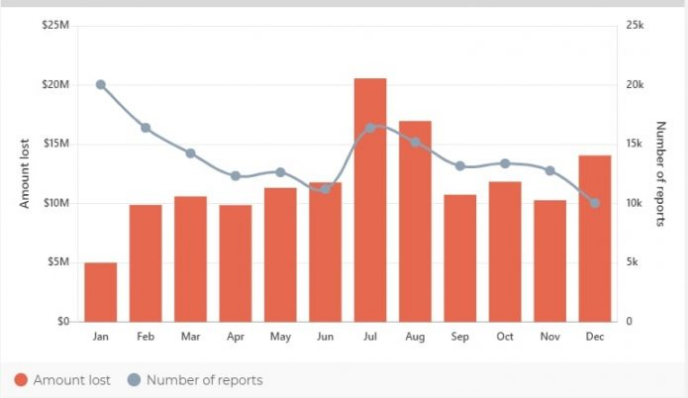What is the trend of scam reports in mid-year months?
Answer the question in a detailed and comprehensive manner.

According to the graph, the blue line representing the number of scam reports filed each month shows a steady increase in the mid-year months, suggesting heightened scam activity during that period.